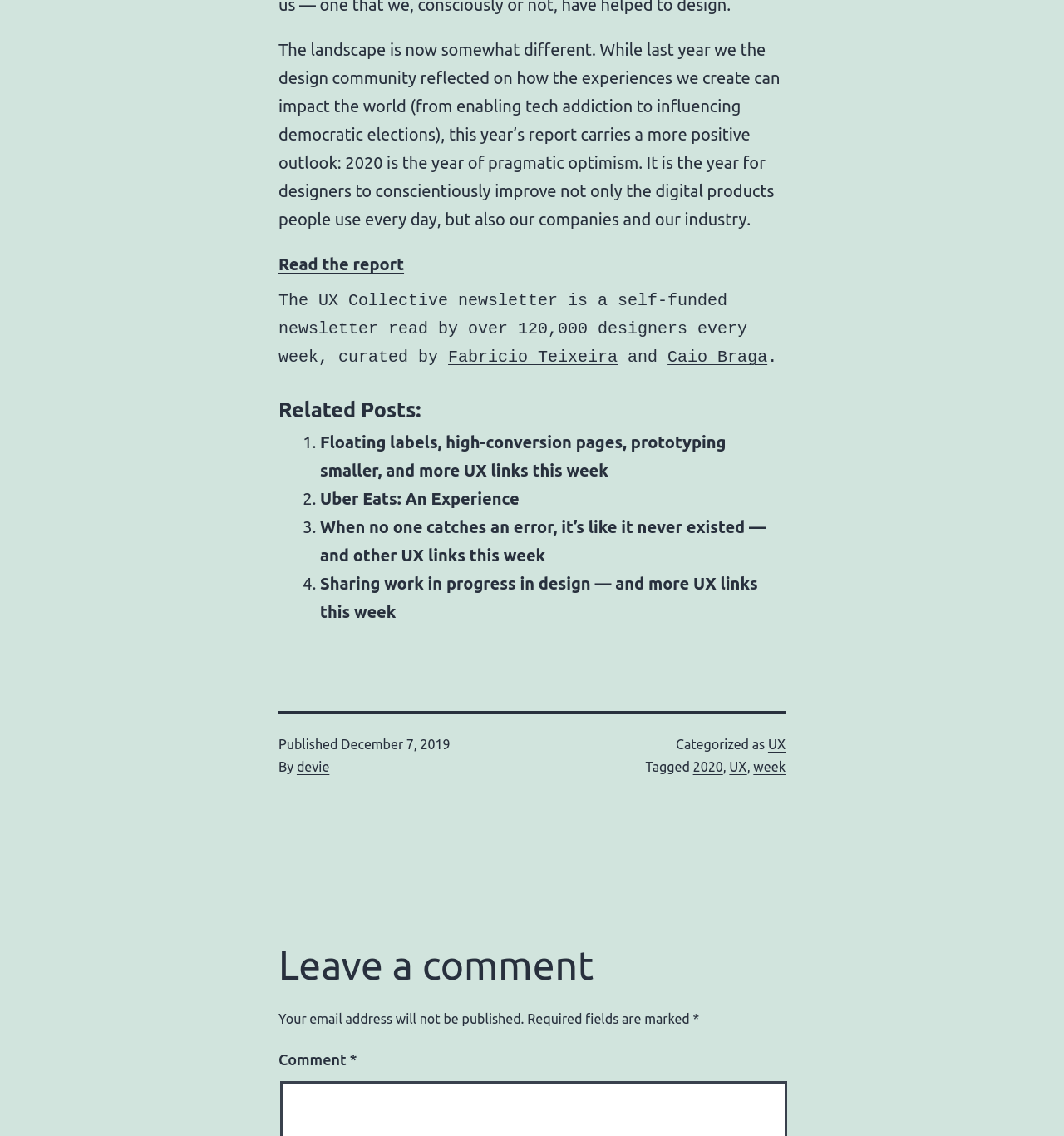What is the title of the first related post?
Kindly answer the question with as much detail as you can.

The title of the first related post is mentioned in the list of related posts, which is denoted by the 'Related Posts:' heading. The first item in the list is a link with the title 'Floating labels, high-conversion pages, prototyping smaller, and more UX links this week'.